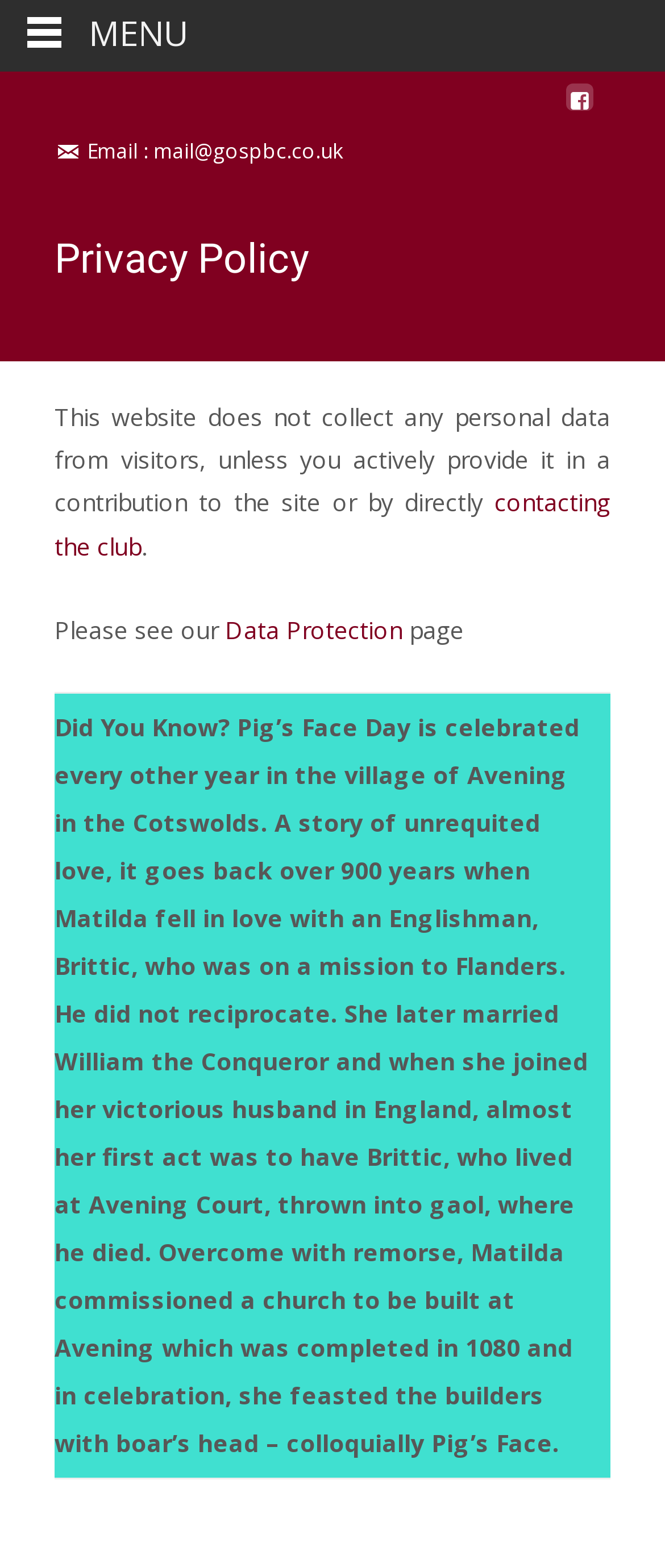Bounding box coordinates are to be given in the format (top-left x, top-left y, bottom-right x, bottom-right y). All values must be floating point numbers between 0 and 1. Provide the bounding box coordinate for the UI element described as: Data Protection

[0.338, 0.391, 0.605, 0.412]